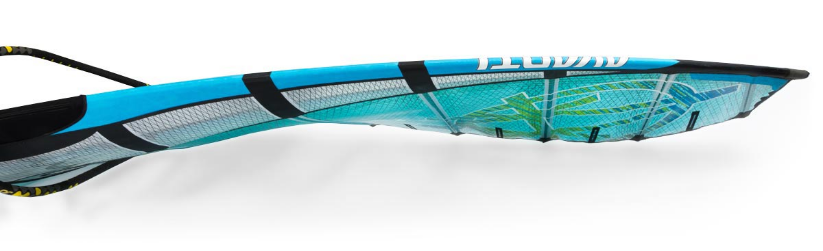Provide a short answer using a single word or phrase for the following question: 
What type of sailing is this sail designed for?

Slalom and speed sailing